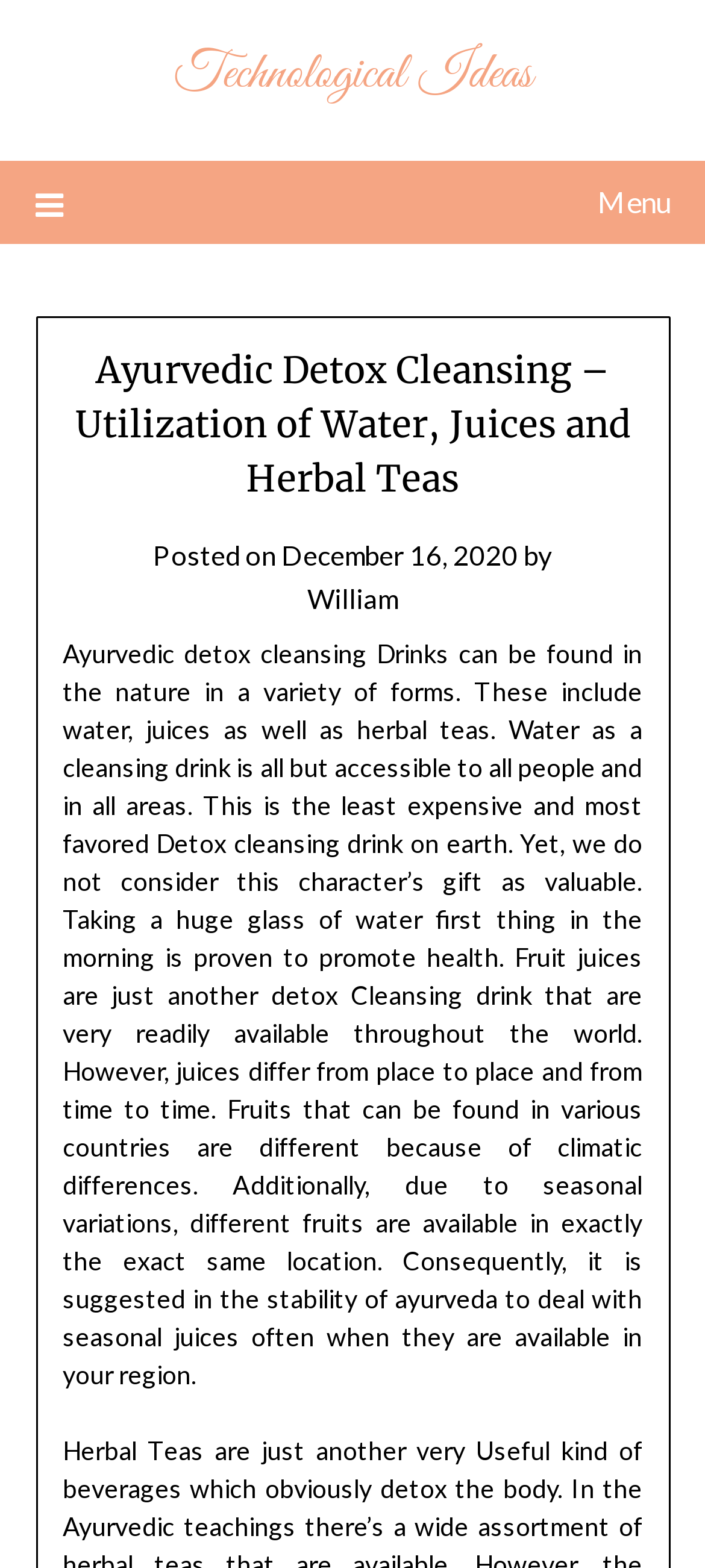What is the least expensive detox cleansing drink?
Please provide a comprehensive answer to the question based on the webpage screenshot.

According to the article, water is mentioned as the least expensive and most favored detox cleansing drink on earth.